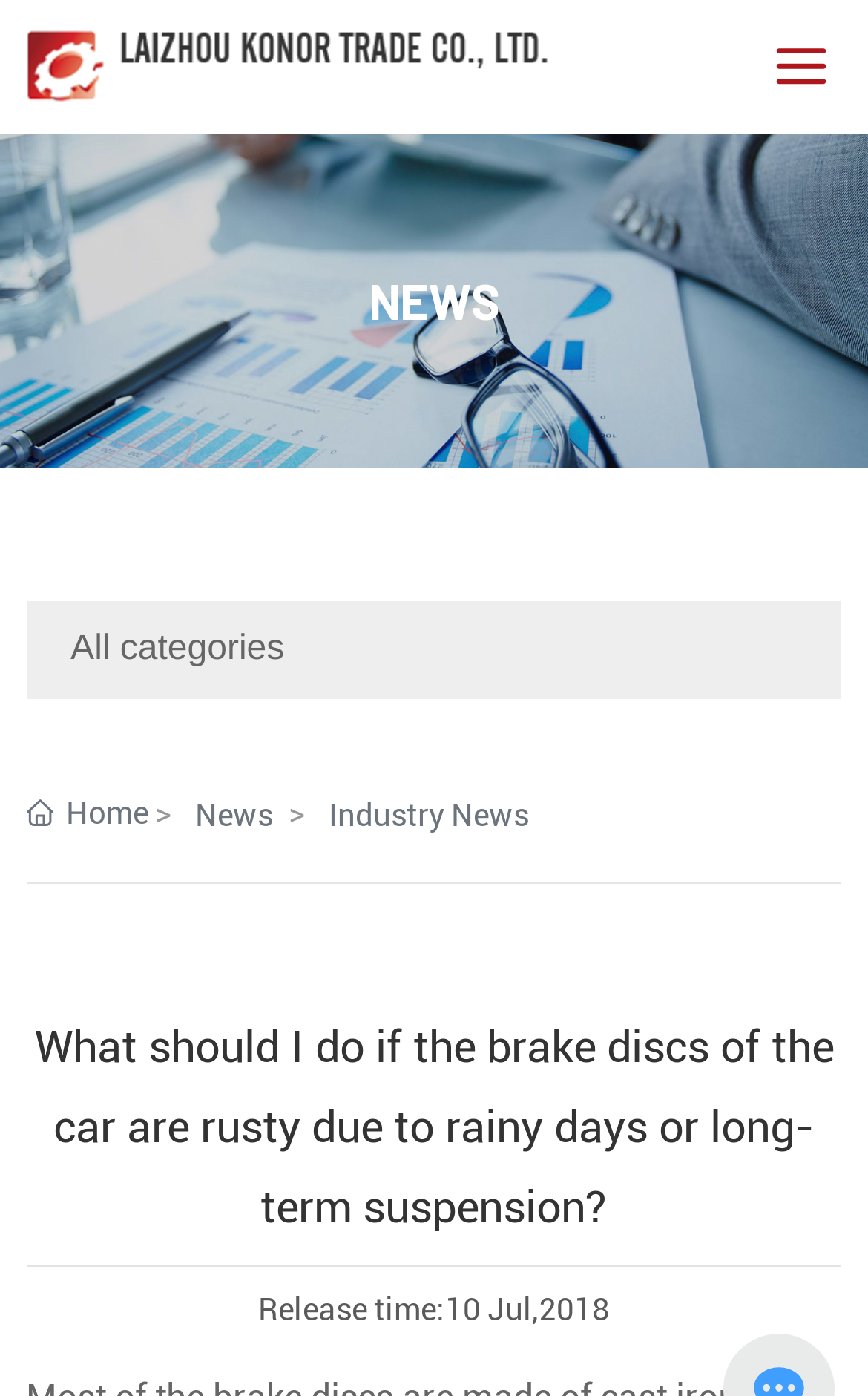Explain the features and main sections of the webpage comprehensively.

The webpage is about LAIZHOU KONOR TRADE CO., LTD., a company that sells auto parts such as commercial vehicle brake discs, automobile brake discs, brake drums, and more. 

At the top of the page, there is a logo image on the right side, and a link to the company's news section on the left side, labeled as "NEWS" with a corresponding image below it. 

Below the logo, there is a navigation menu with buttons and links, including "All categories", "Home", "News", and "Industry News". 

The main content of the page is an article titled "What should I do if the brake discs of the car are rusty due to rainy days or long-term suspension?", which takes up most of the page's content area. 

Above the article, there is a horizontal separator line, and below the article, there is another horizontal separator line. 

At the bottom of the page, there is a section with release time information, which includes the text "Release time:" and the specific date "10 Jul,2018".